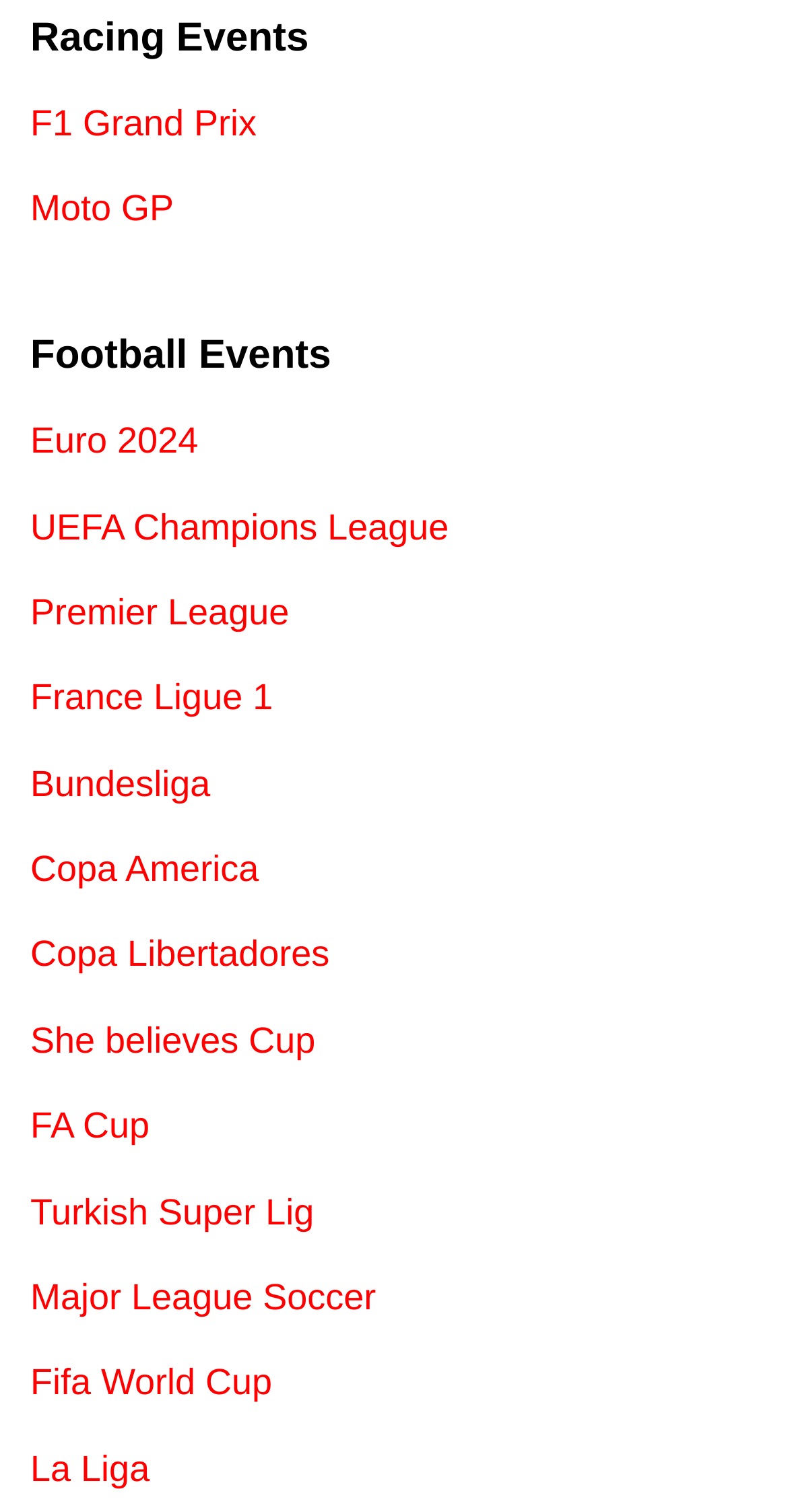Analyze the image and give a detailed response to the question:
How many racing events are listed?

I counted the number of links under the 'Racing Events' category, which are 'F1 Grand Prix' and 'Moto GP', so there are 2 racing events listed.